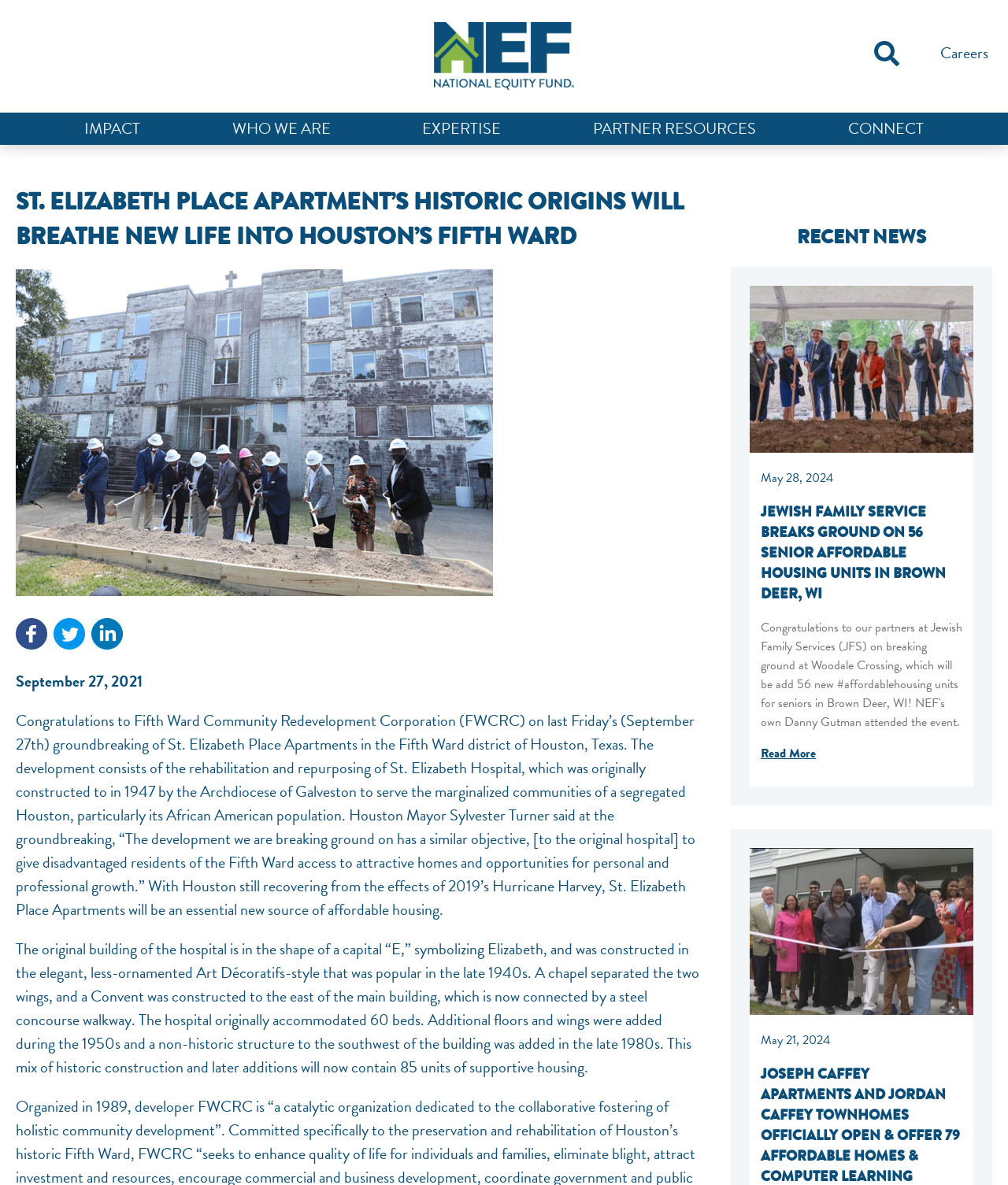Determine the bounding box of the UI component based on this description: "alt="Post on Facebook"". The bounding box coordinates should be four float values between 0 and 1, i.e., [left, top, right, bottom].

[0.016, 0.534, 0.047, 0.554]